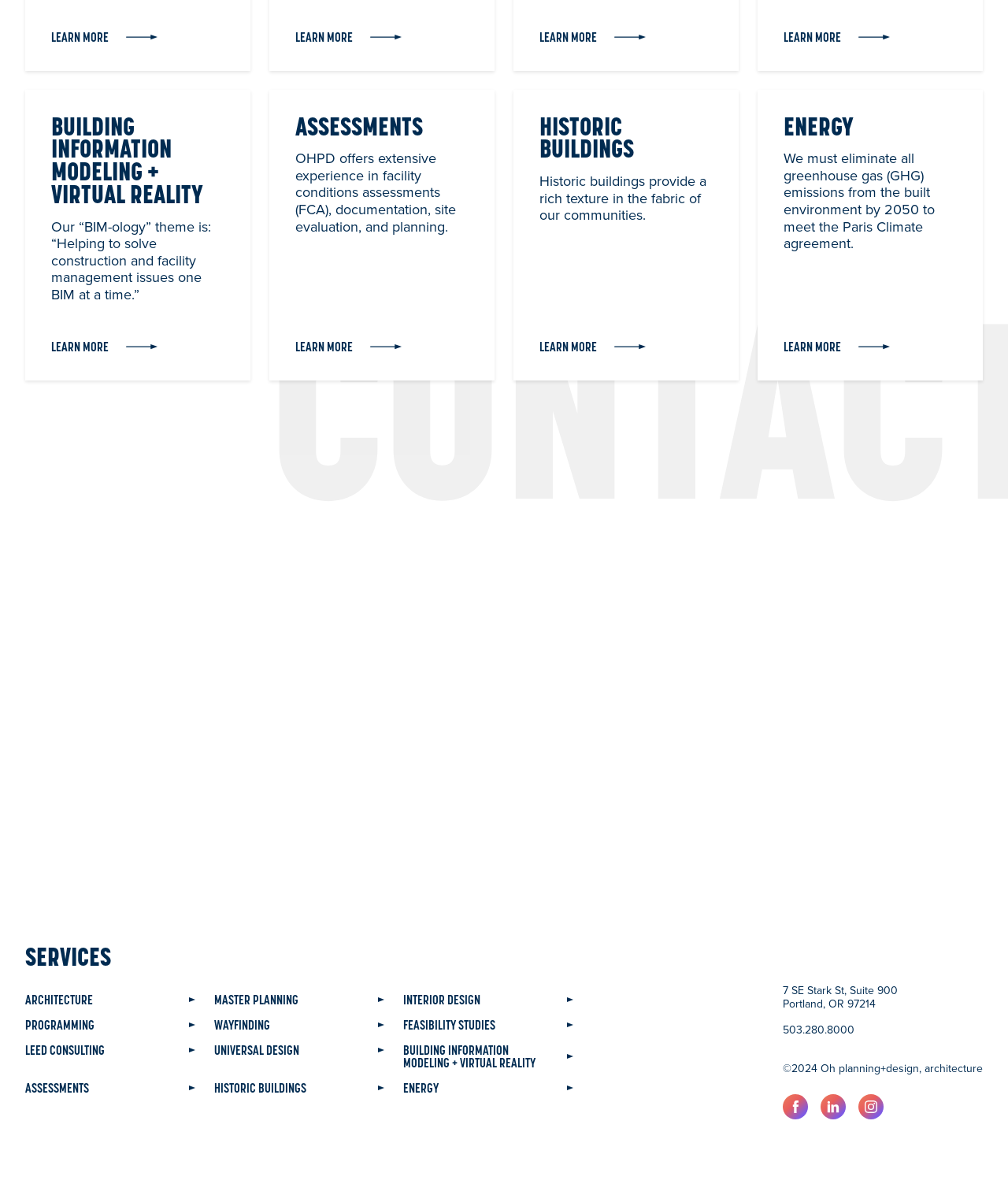What is the address of Oh Planning's Portland office?
Using the image, provide a concise answer in one word or a short phrase.

7 SE Stark St, Suite 900, Portland, OR 97214